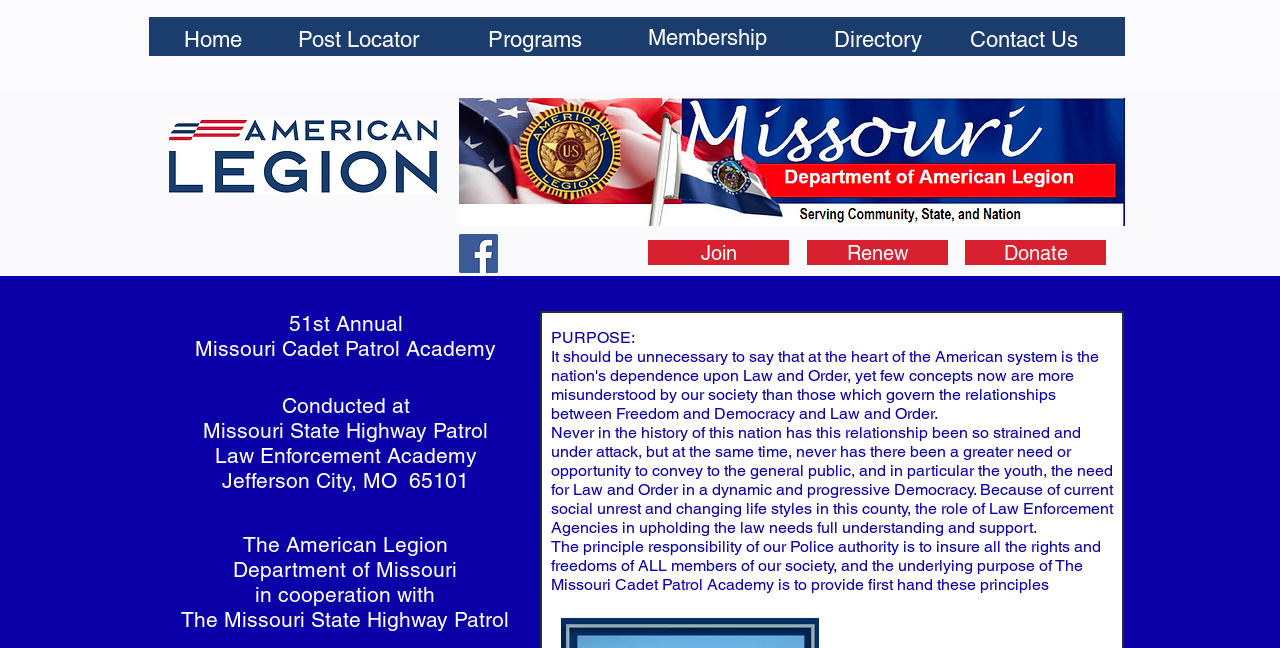Find the bounding box coordinates of the clickable region needed to perform the following instruction: "Click on the Programs link". The coordinates should be provided as four float numbers between 0 and 1, i.e., [left, top, right, bottom].

[0.381, 0.042, 0.455, 0.08]